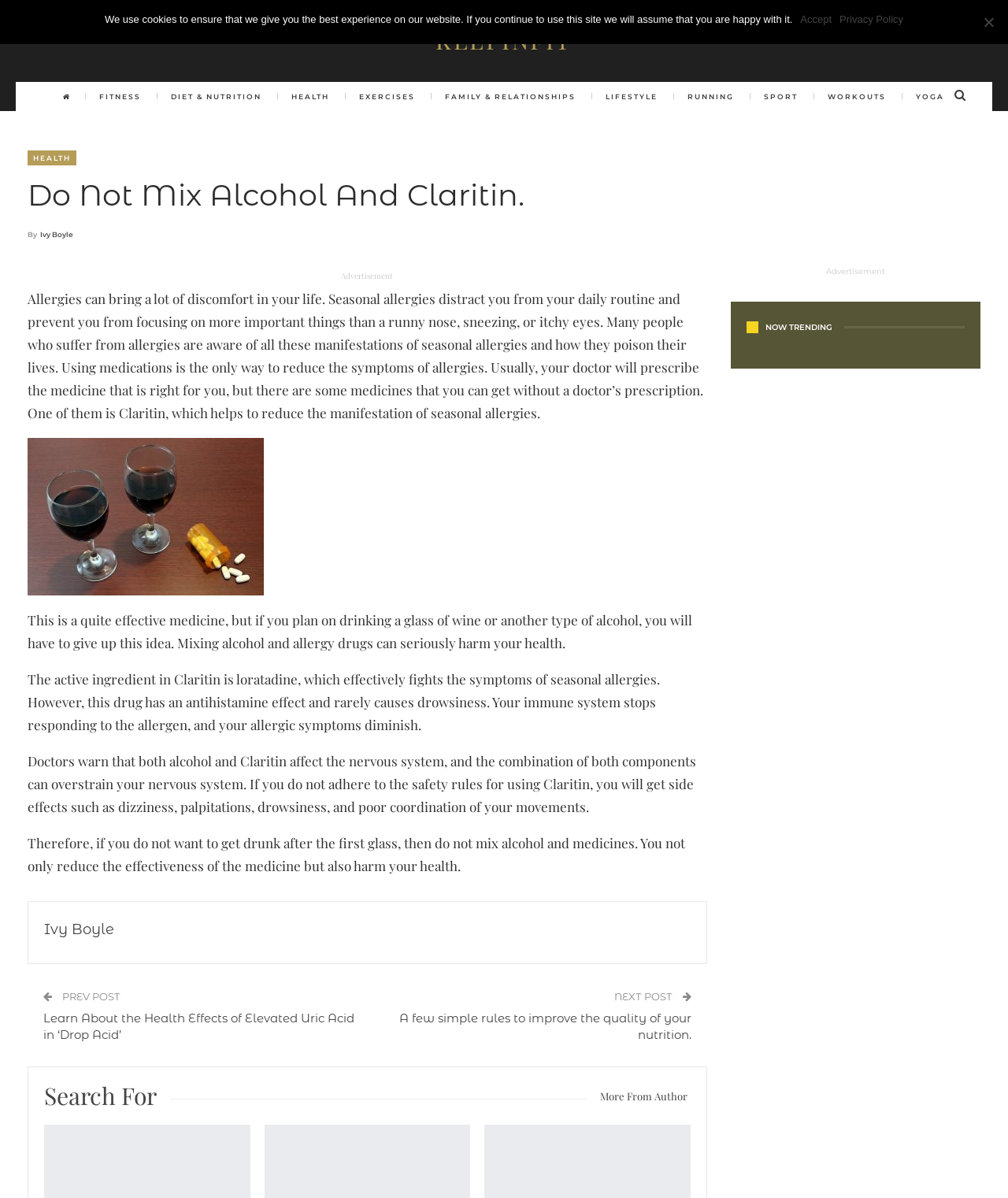Show the bounding box coordinates of the region that should be clicked to follow the instruction: "Click on the 'HEALTH' link."

[0.275, 0.069, 0.339, 0.093]